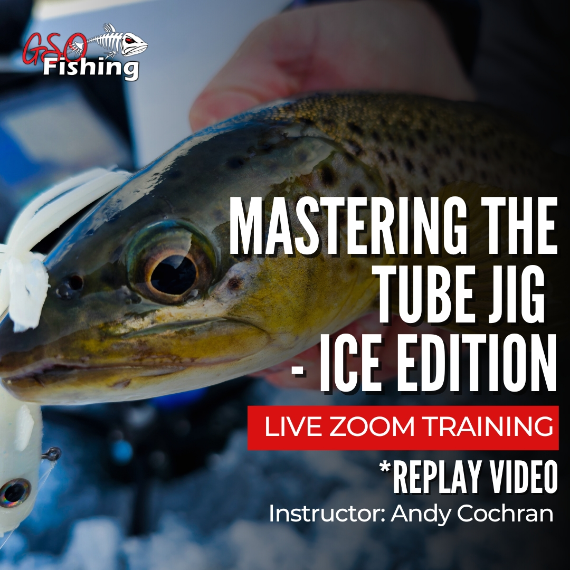Provide a thorough description of the image presented.

In this vibrant promotional image from GSO Fishing, a close-up view captures an angler holding a fish alongside a white tube jig, emphasizing the practical application of fishing techniques. The background hints at an aquatic environment, enhancing the theme of fishing mastery. Bold text overlays highlight the training topic, "Mastering the Tube Jig - Ice Edition," signaling an educational focus on ice fishing methods. The banner boldly announces "LIVE ZOOM TRAINING" with a contrasting red button that reads "*REPLAY VIDEO," encouraging viewers to engage with the content. The image also credits Andy Cochran as the instructor, establishing authority and expertise in the fishing community. Overall, this engaging graphic invites both seasoned anglers and newcomers to learn more about effective ice fishing techniques and enhances GSO Fishing's commitment to educational outreach in the sport.